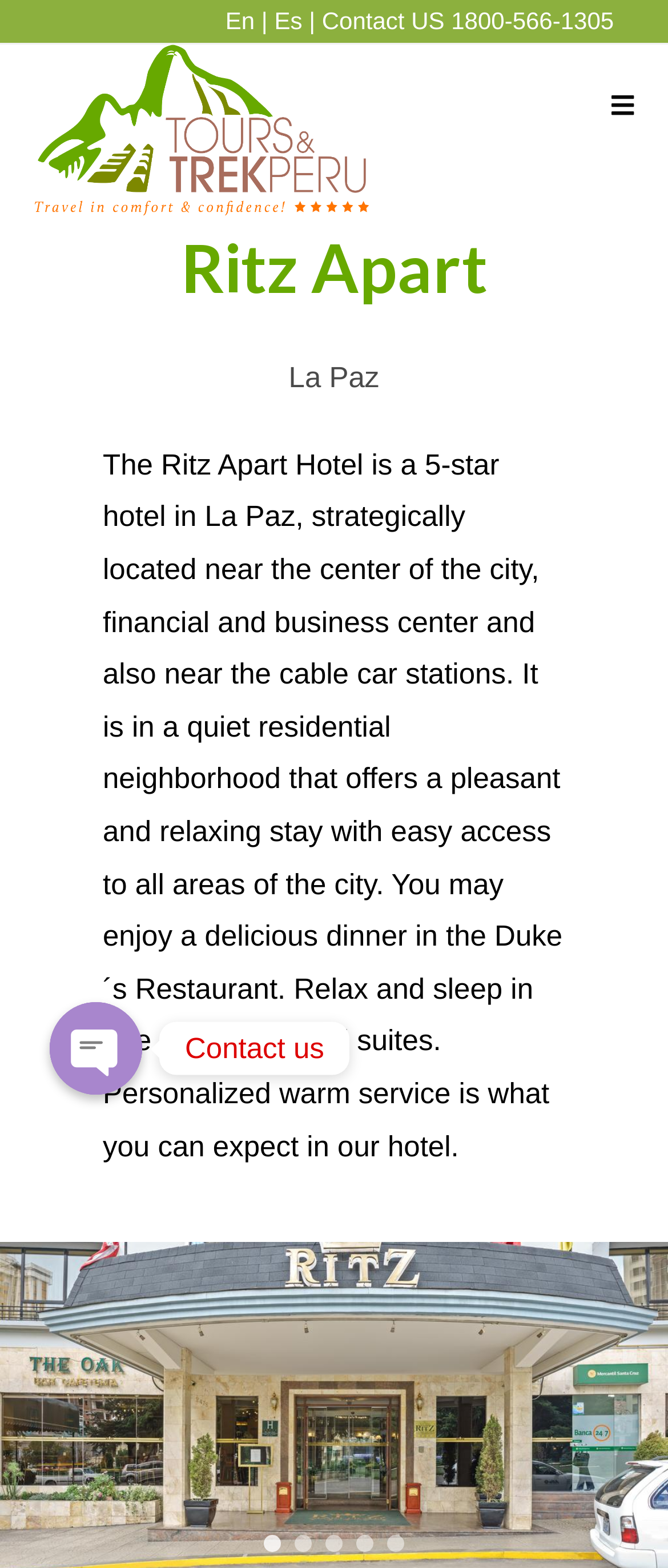Given the element description, predict the bounding box coordinates in the format (top-left x, top-left y, bottom-right x, bottom-right y), using floating point numbers between 0 and 1: alt="ToursTrekPeru | Cusco"

[0.05, 0.074, 0.553, 0.091]